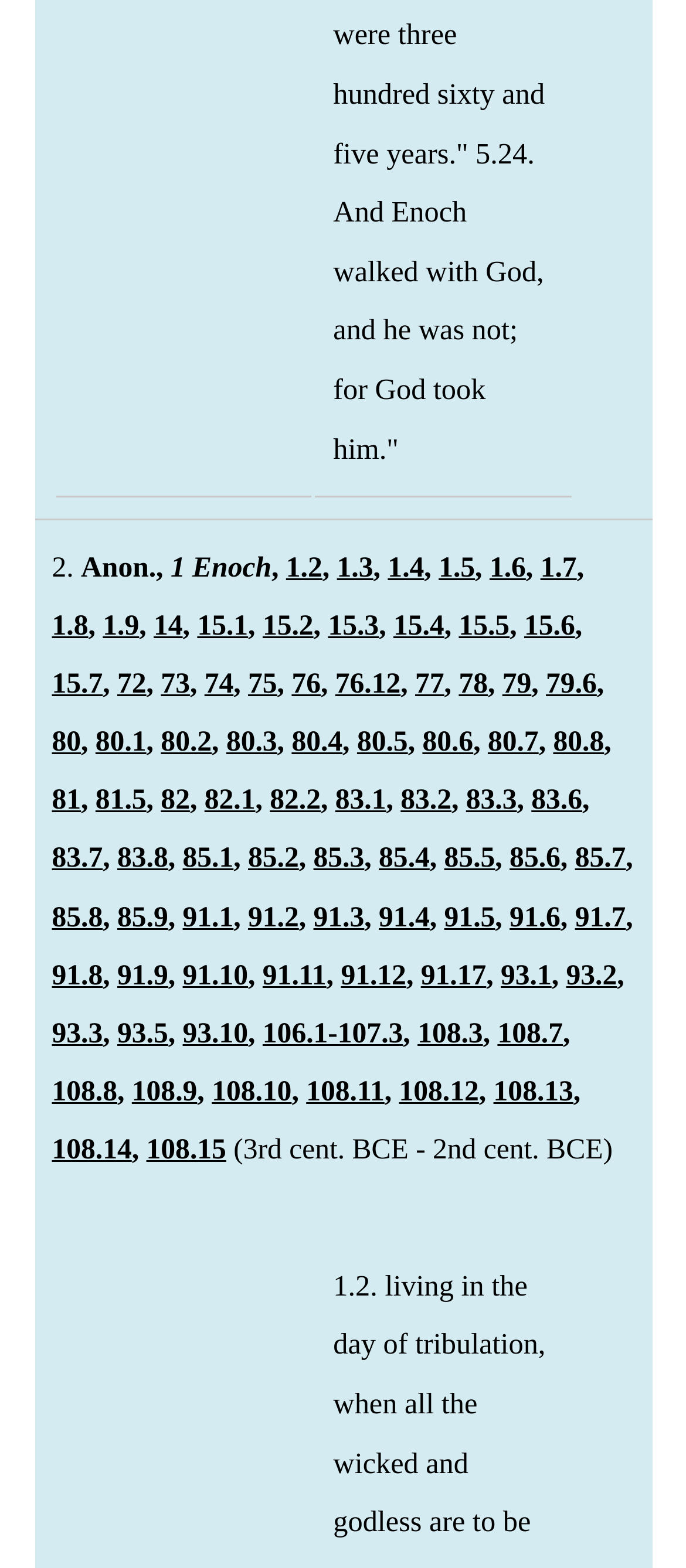Are the links organized in a specific order?
Kindly answer the question with as much detail as you can.

The links on the webpage appear to be organized in a specific order, with each row of links having a consistent pattern of numbers and decimal points, suggesting a systematic arrangement.